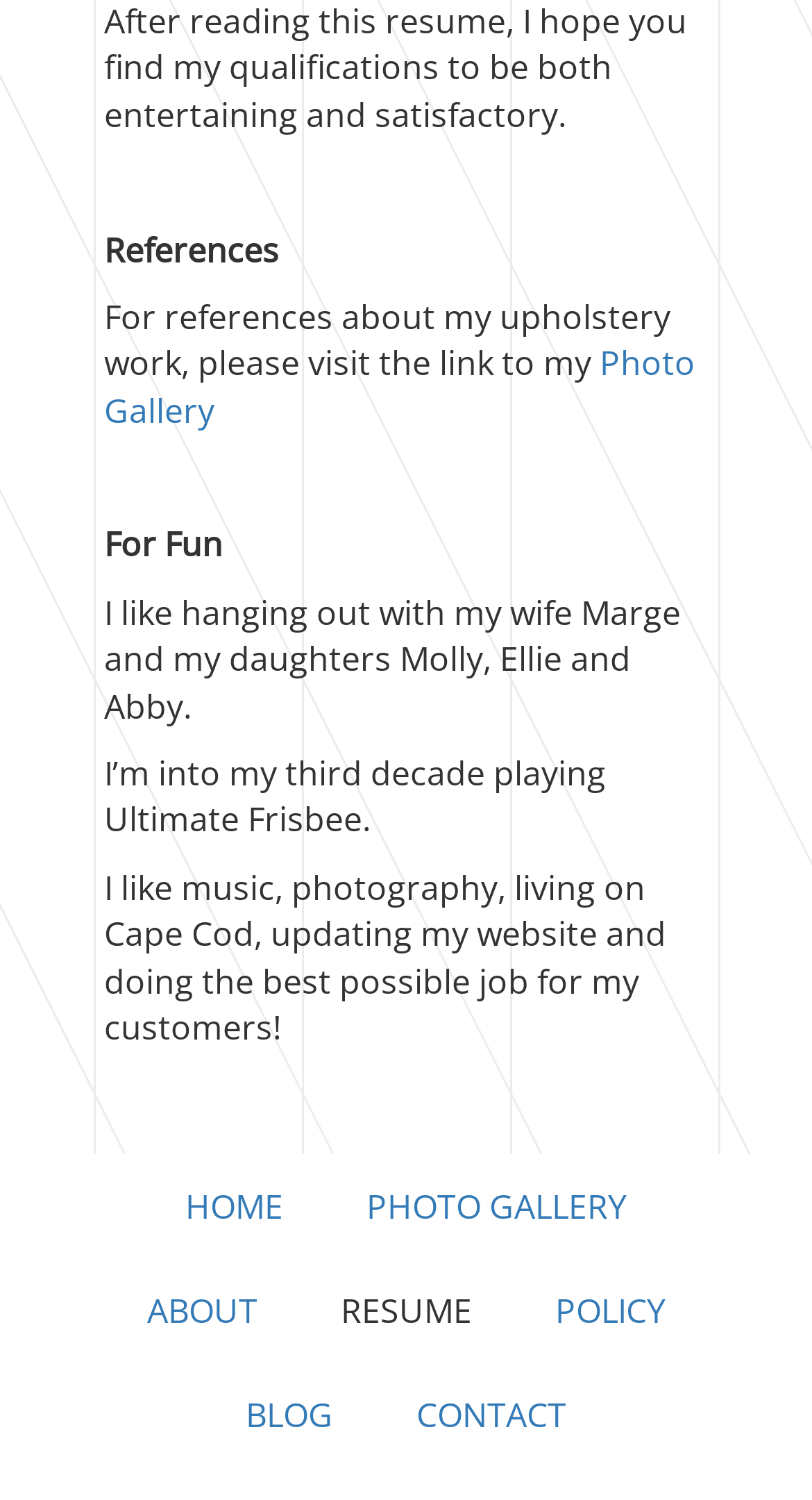Consider the image and give a detailed and elaborate answer to the question: 
What is the author's hobby?

The author mentions 'I’m into my third decade playing Ultimate Frisbee' in the 'For Fun' section, indicating that Ultimate Frisbee is one of their hobbies.